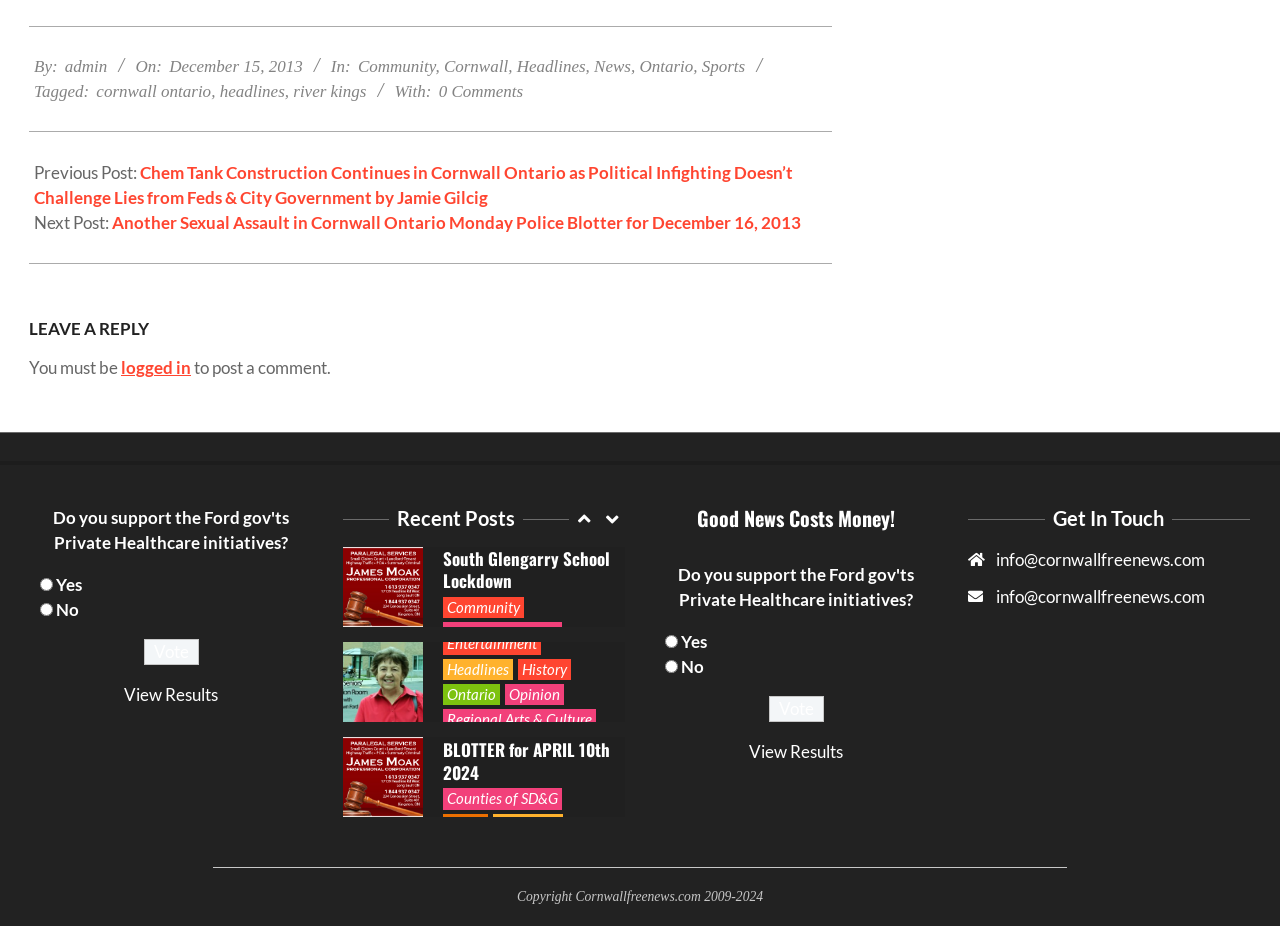Is there a 'Vote' button on the webpage?
Give a one-word or short-phrase answer derived from the screenshot.

Yes